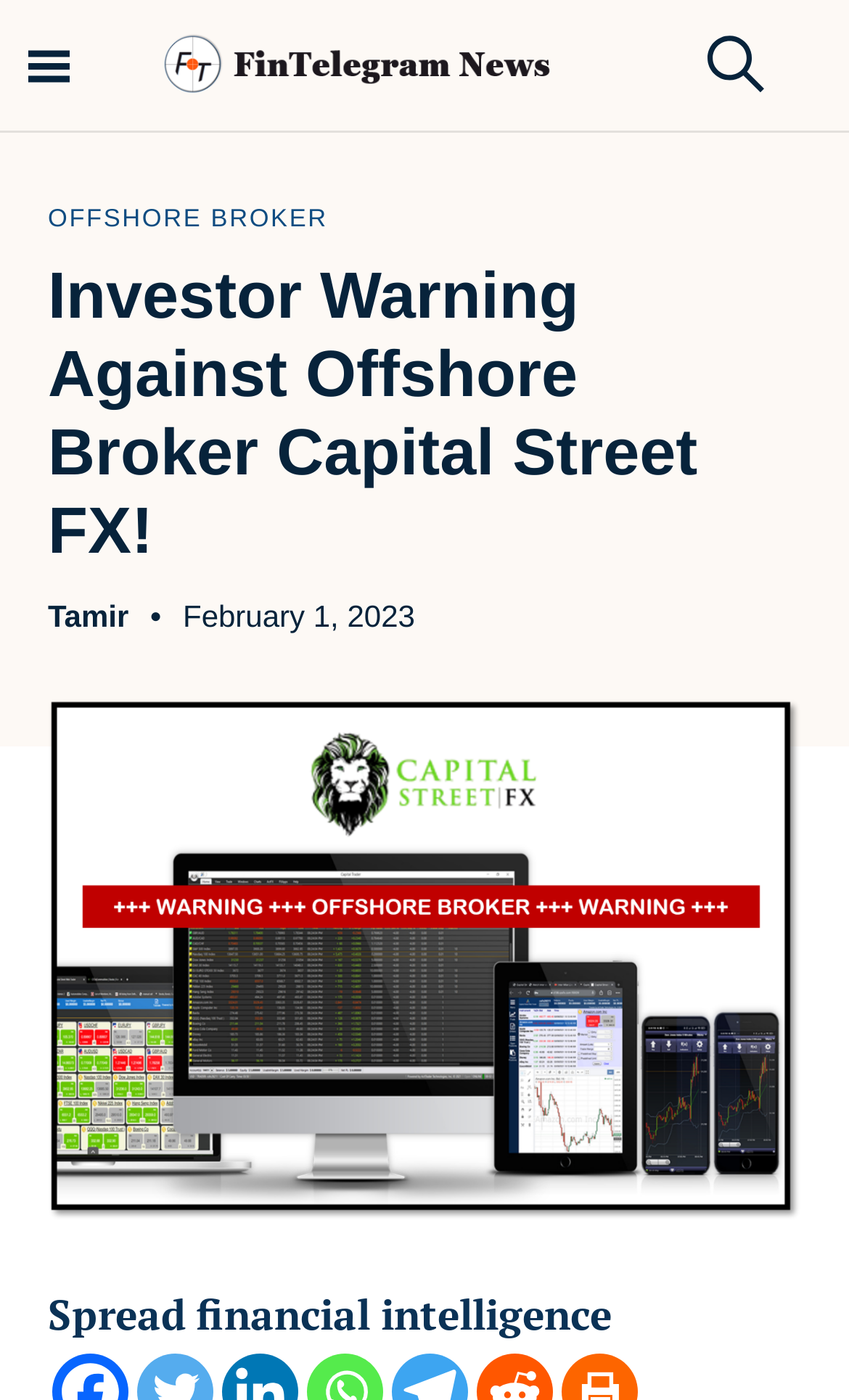Reply to the question with a brief word or phrase: Who is the author of the article?

Tamir